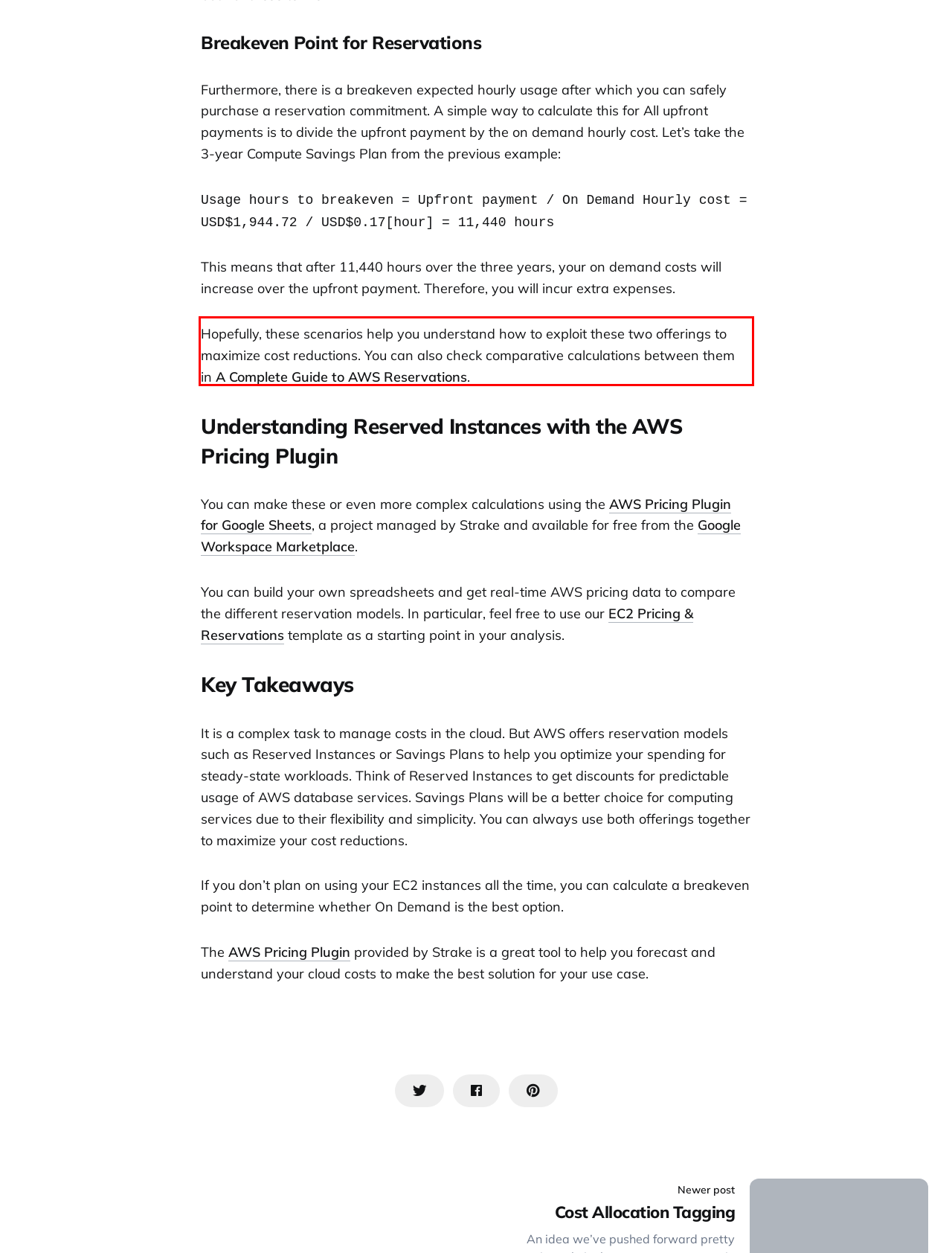Please examine the webpage screenshot and extract the text within the red bounding box using OCR.

Hopefully, these scenarios help you understand how to exploit these two offerings to maximize cost reductions. You can also check comparative calculations between them in A Complete Guide to AWS Reservations.